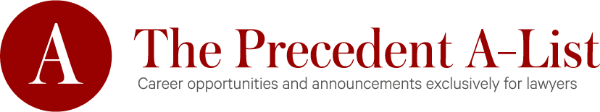What is the profession targeted by the platform? Look at the image and give a one-word or short phrase answer.

lawyers